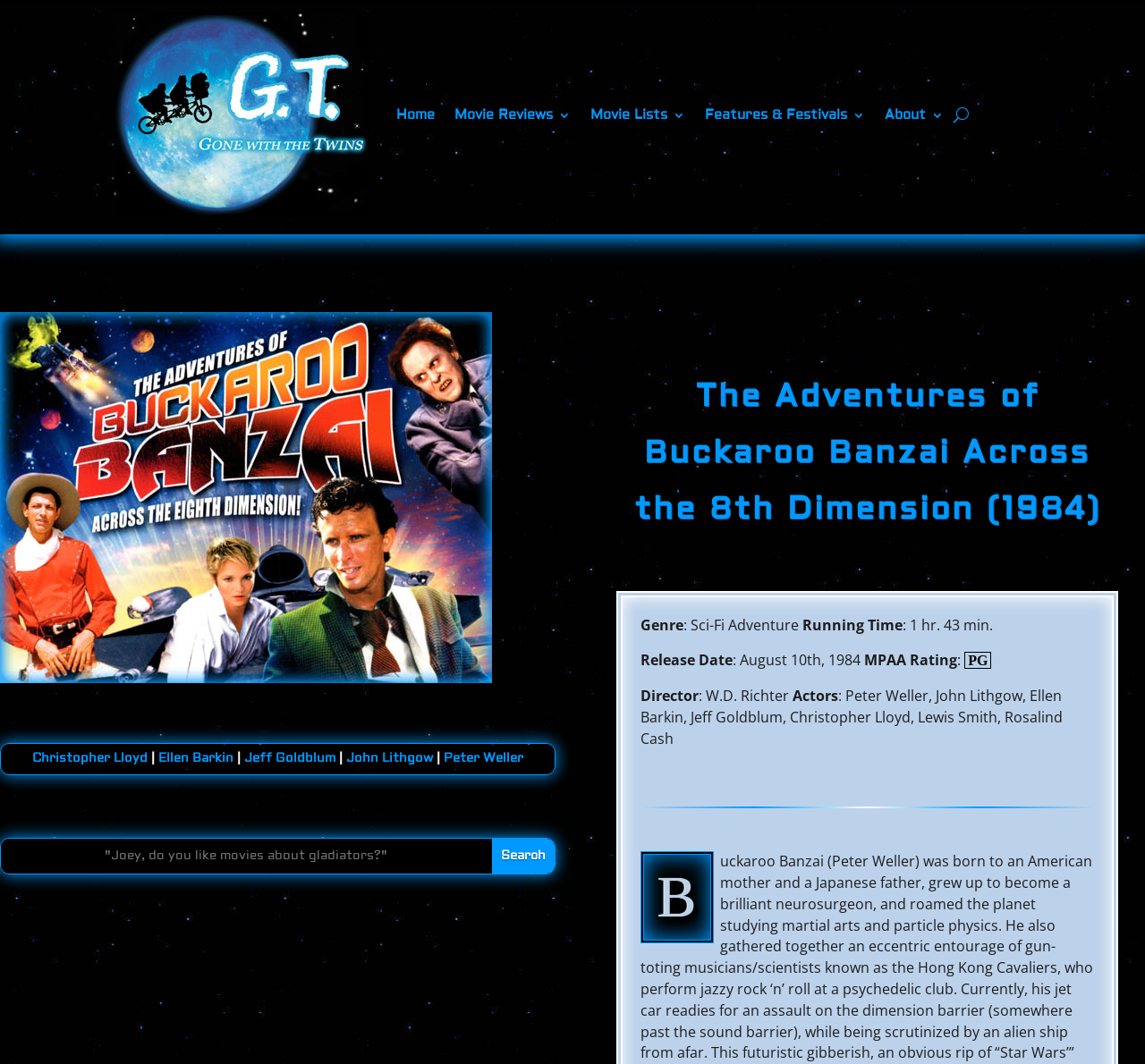Determine the bounding box coordinates for the area that needs to be clicked to fulfill this task: "Read about Theodoros Vlachos". The coordinates must be given as four float numbers between 0 and 1, i.e., [left, top, right, bottom].

None